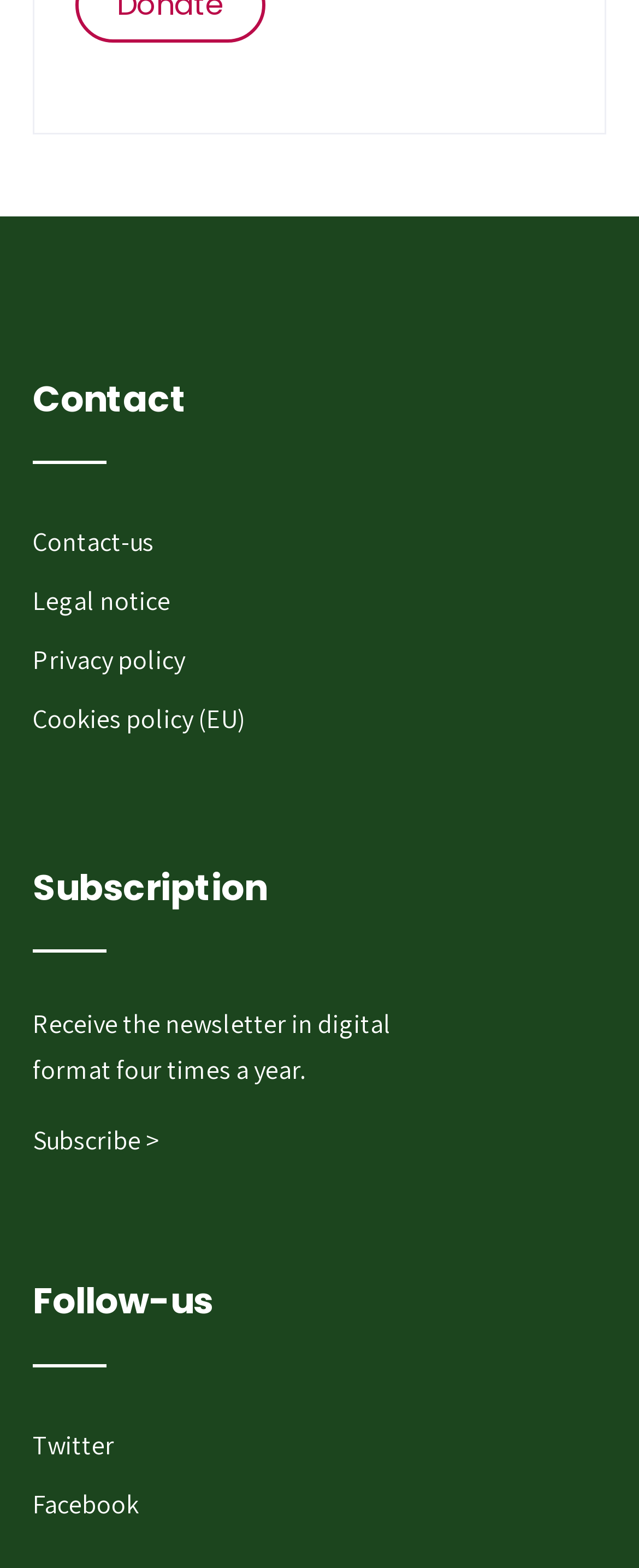Extract the bounding box coordinates for the HTML element that matches this description: "Cookies policy (EU)". The coordinates should be four float numbers between 0 and 1, i.e., [left, top, right, bottom].

[0.051, 0.441, 0.949, 0.478]